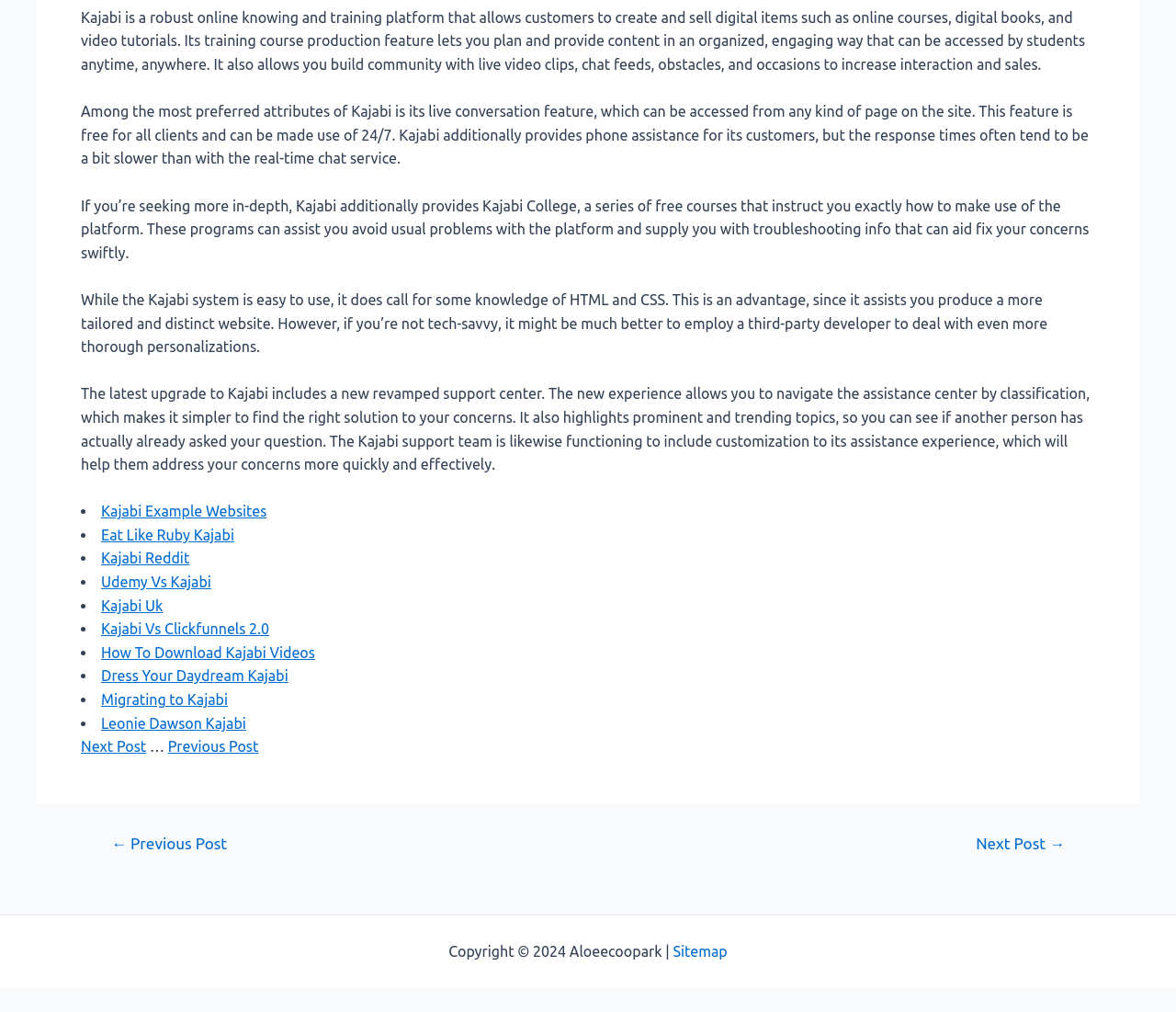Identify the bounding box coordinates of the HTML element based on this description: "How To Download Kajabi Videos".

[0.086, 0.637, 0.268, 0.653]